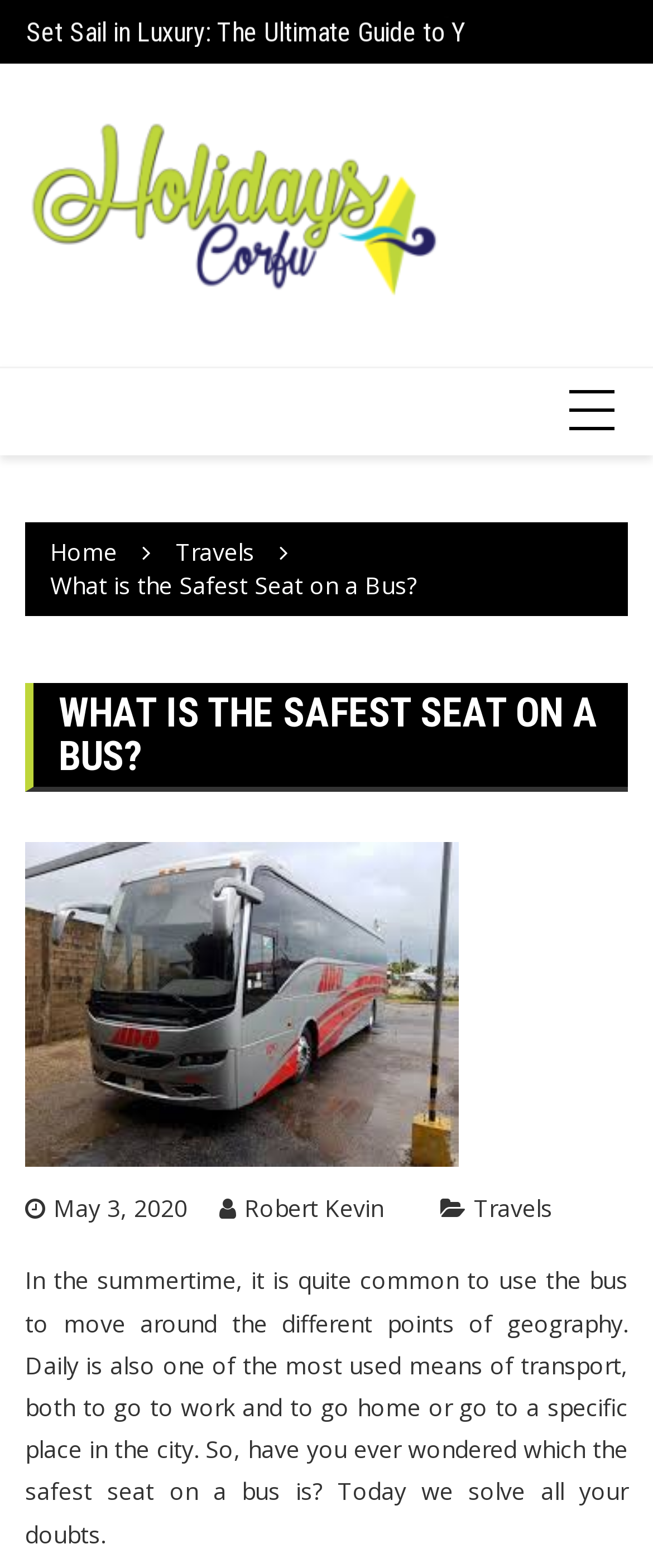What is the category of the article?
Based on the screenshot, respond with a single word or phrase.

Travels